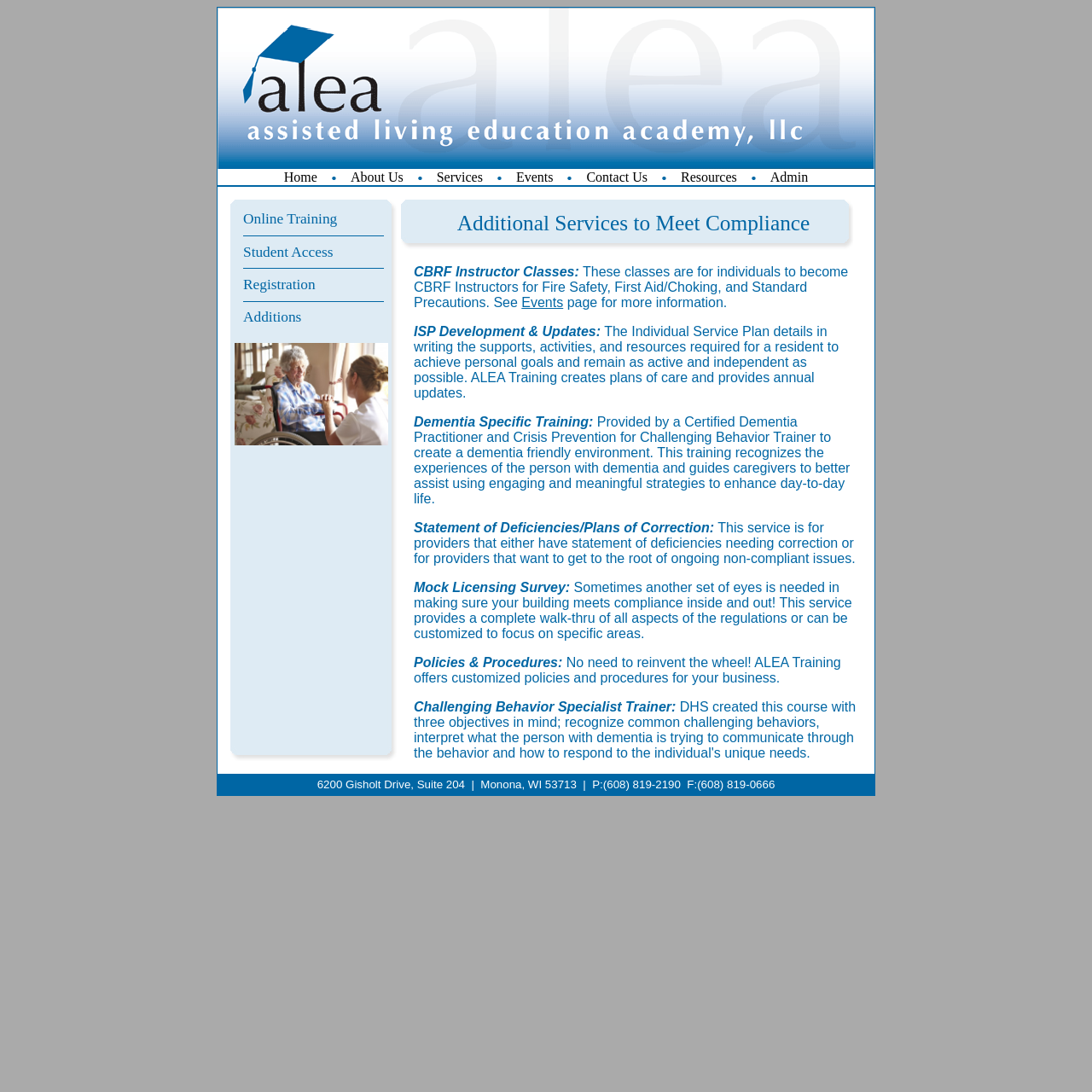For the following element description, predict the bounding box coordinates in the format (top-left x, top-left y, bottom-right x, bottom-right y). All values should be floating point numbers between 0 and 1. Description: Resources

[0.623, 0.156, 0.675, 0.169]